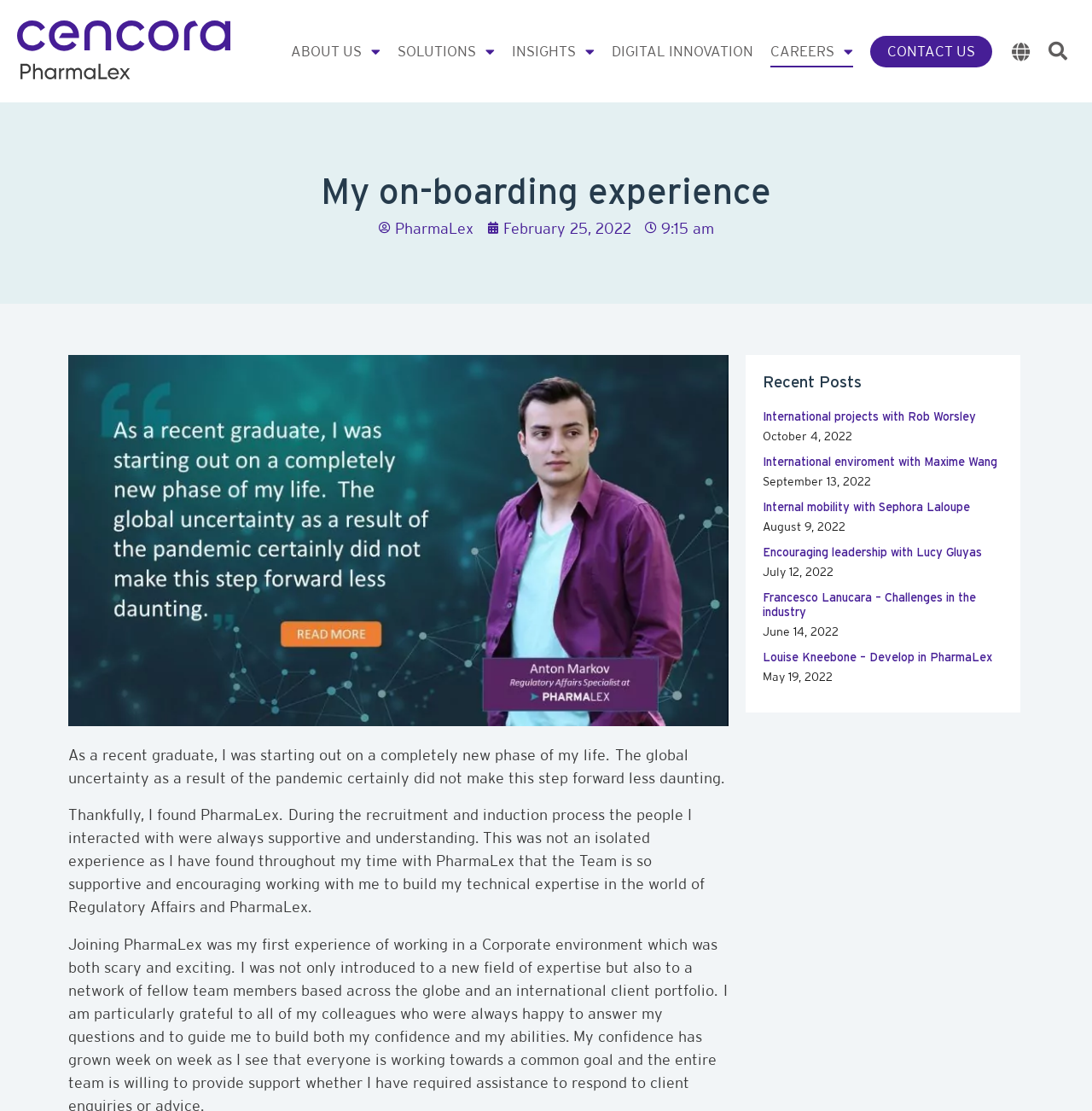Please identify the bounding box coordinates of where to click in order to follow the instruction: "View the Cencora PharmaLex Logo".

[0.016, 0.018, 0.211, 0.071]